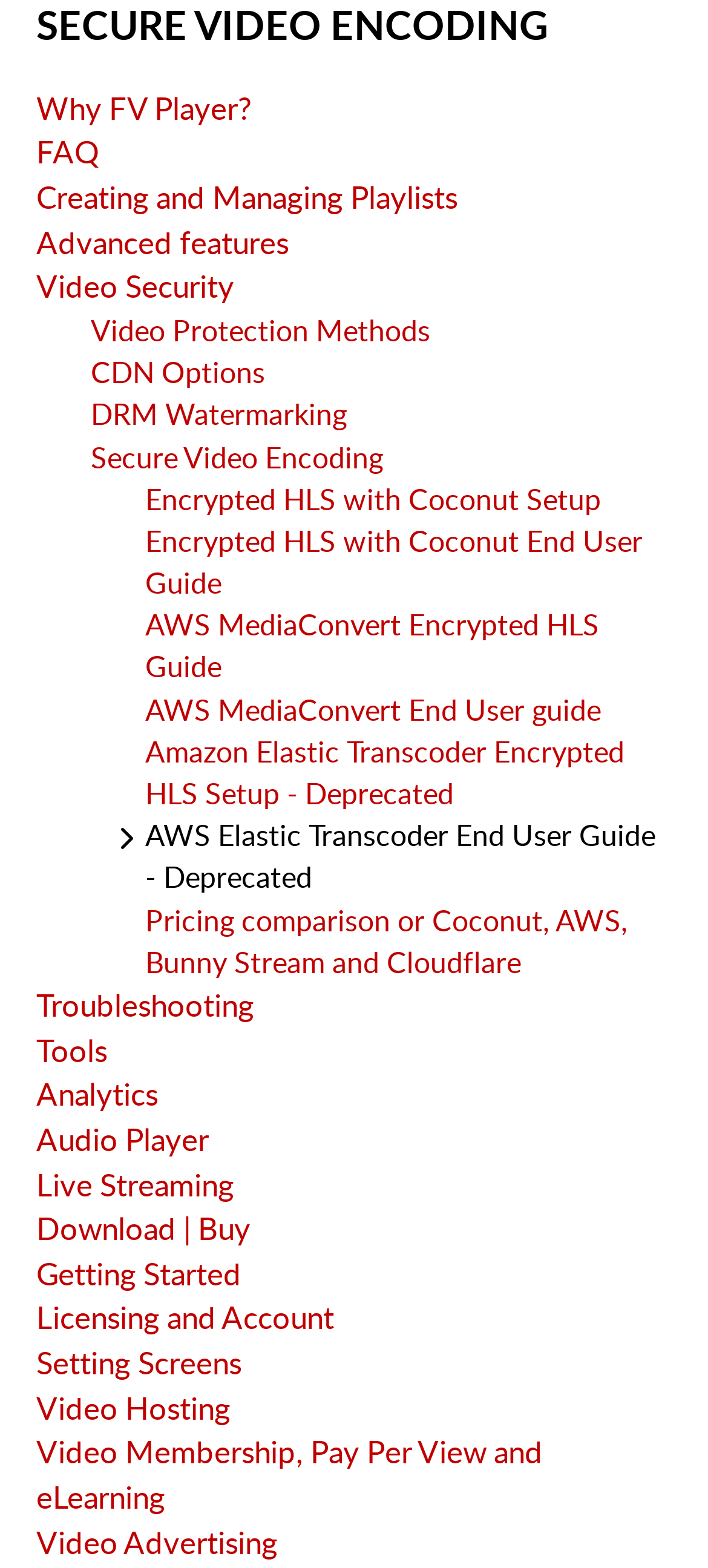Determine the bounding box coordinates for the region that must be clicked to execute the following instruction: "Check 'Pricing comparison or Coconut, AWS, Bunny Stream and Cloudflare'".

[0.205, 0.574, 0.887, 0.626]